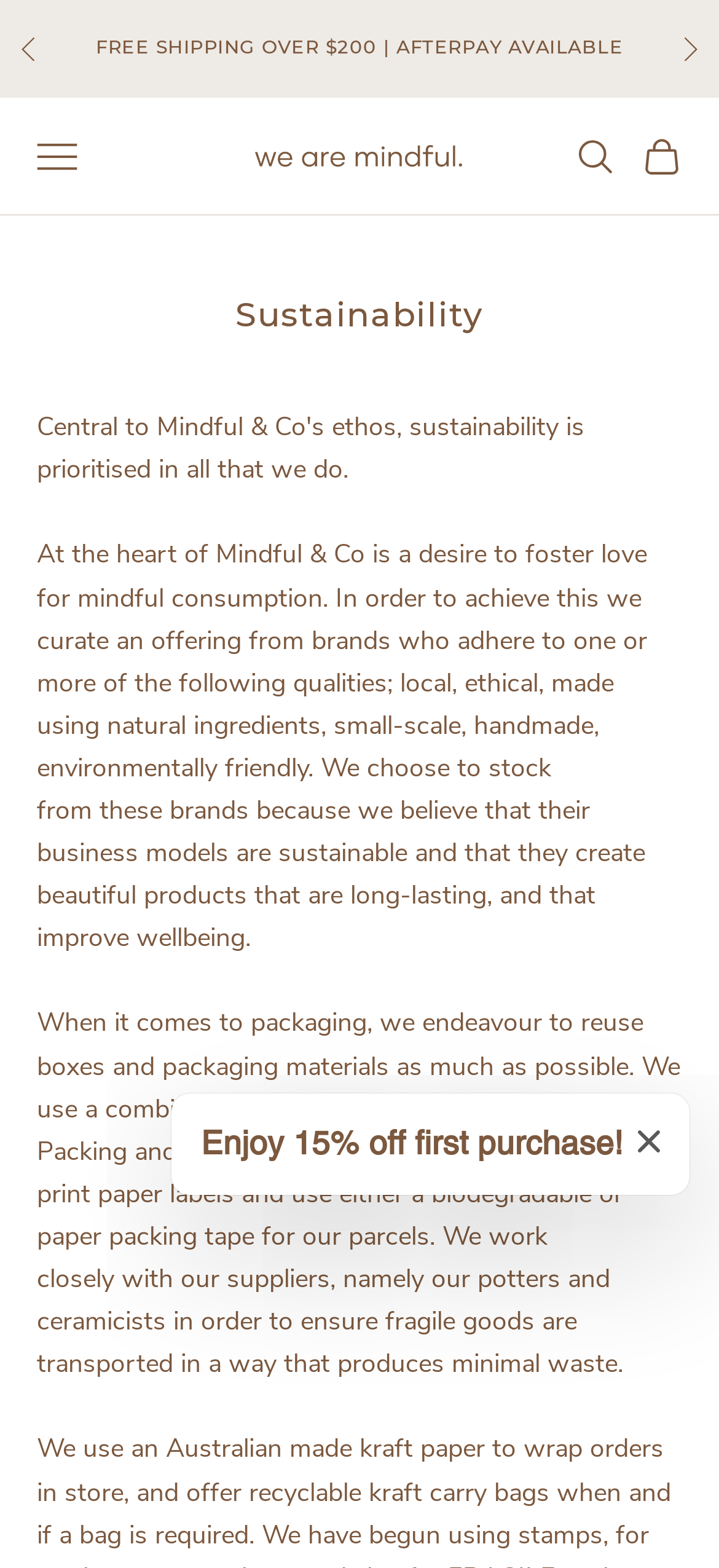Given the description of a UI element: "Open navigation menu", identify the bounding box coordinates of the matching element in the webpage screenshot.

[0.051, 0.087, 0.108, 0.113]